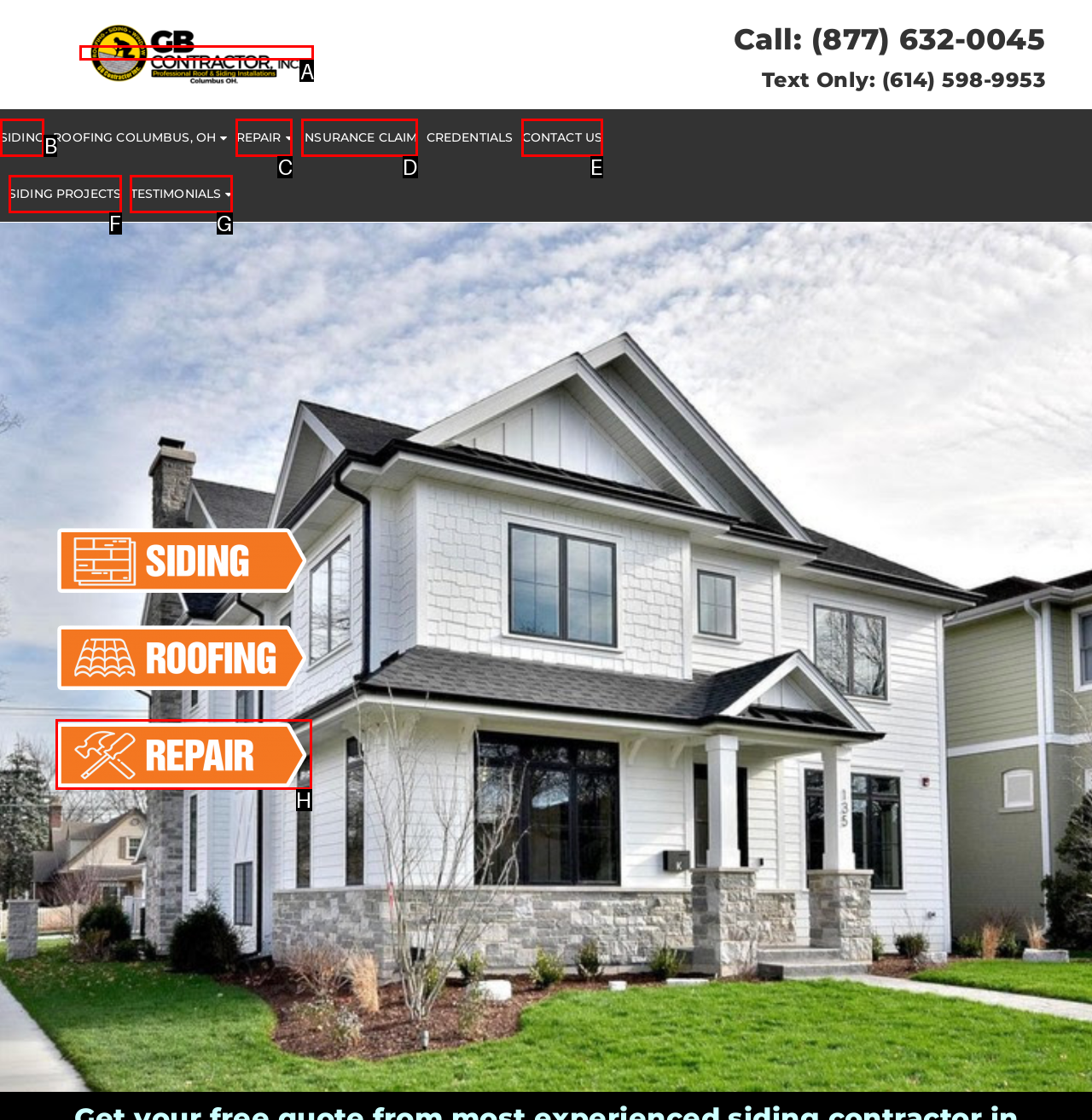Identify the letter of the UI element that fits the description: CONTACT US
Respond with the letter of the option directly.

E